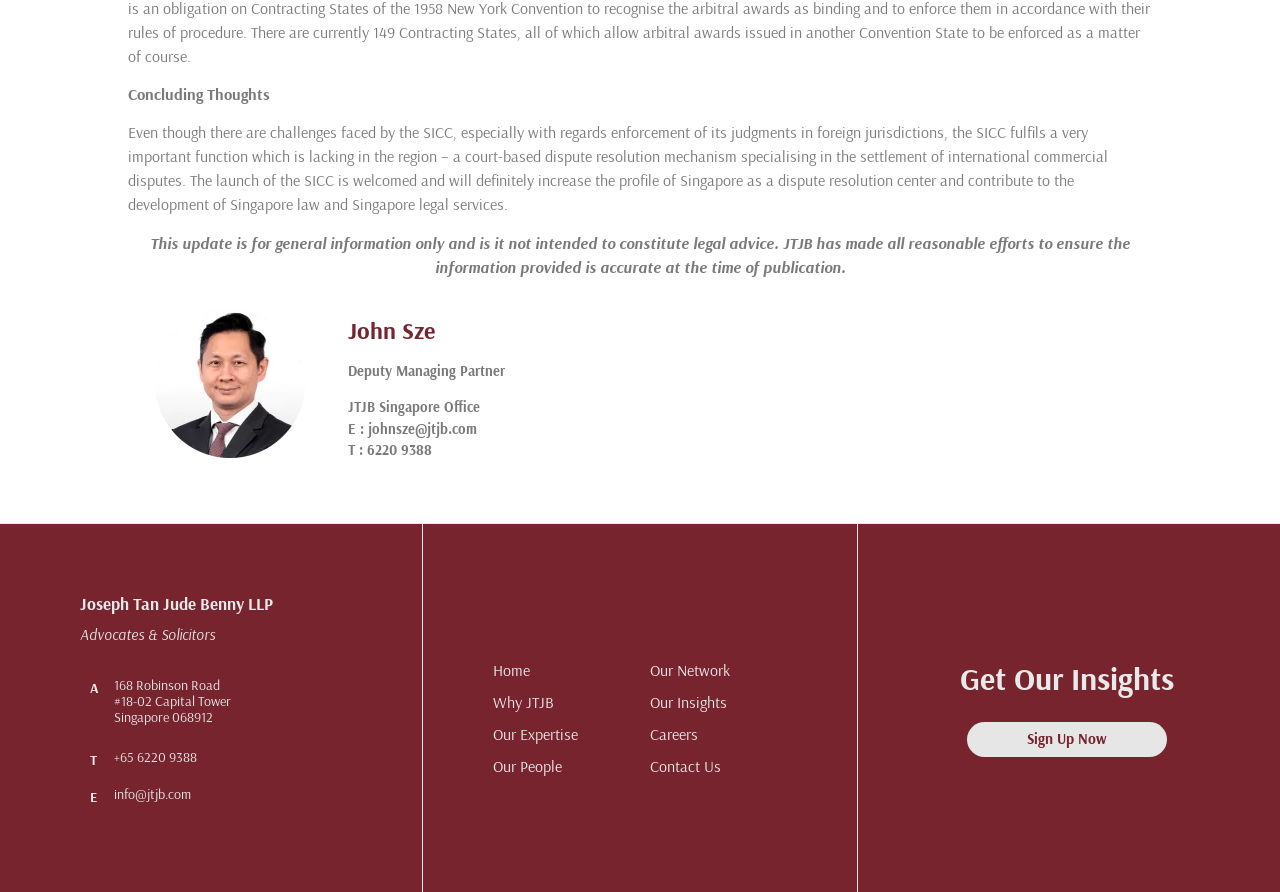Specify the bounding box coordinates of the area that needs to be clicked to achieve the following instruction: "Go to 'Home' page".

[0.385, 0.733, 0.492, 0.769]